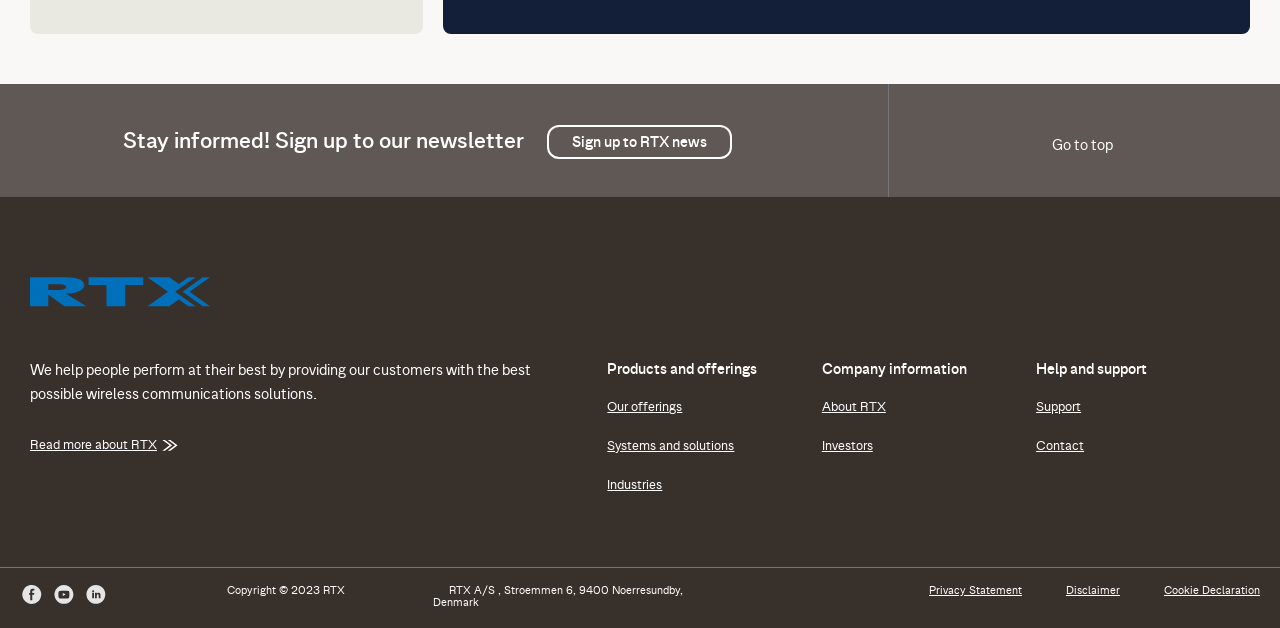Give a short answer to this question using one word or a phrase:
What are the three main categories on the webpage?

Products, Company, Help